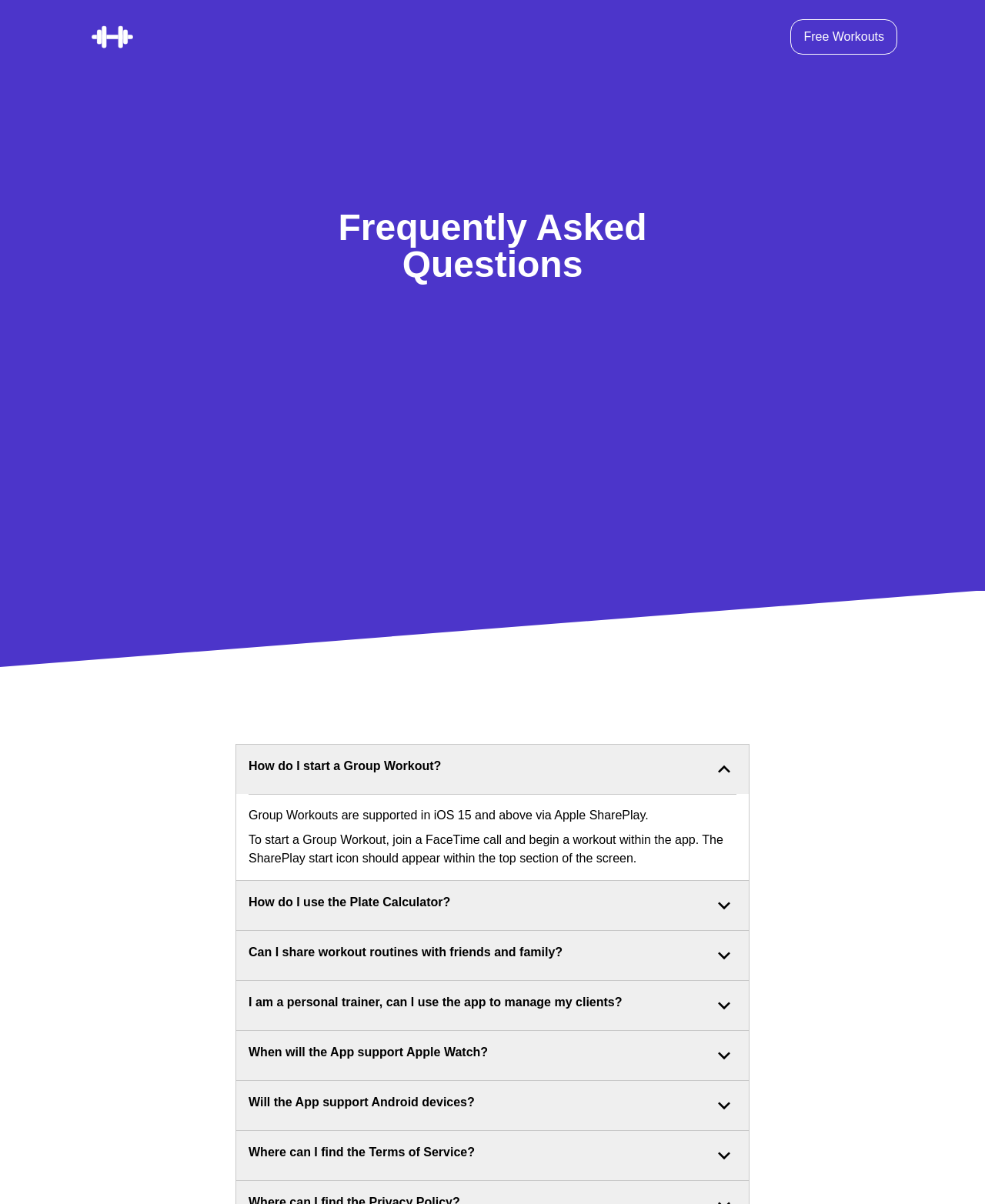Please find the bounding box coordinates of the element that you should click to achieve the following instruction: "Click on Free Workouts". The coordinates should be presented as four float numbers between 0 and 1: [left, top, right, bottom].

[0.803, 0.016, 0.911, 0.045]